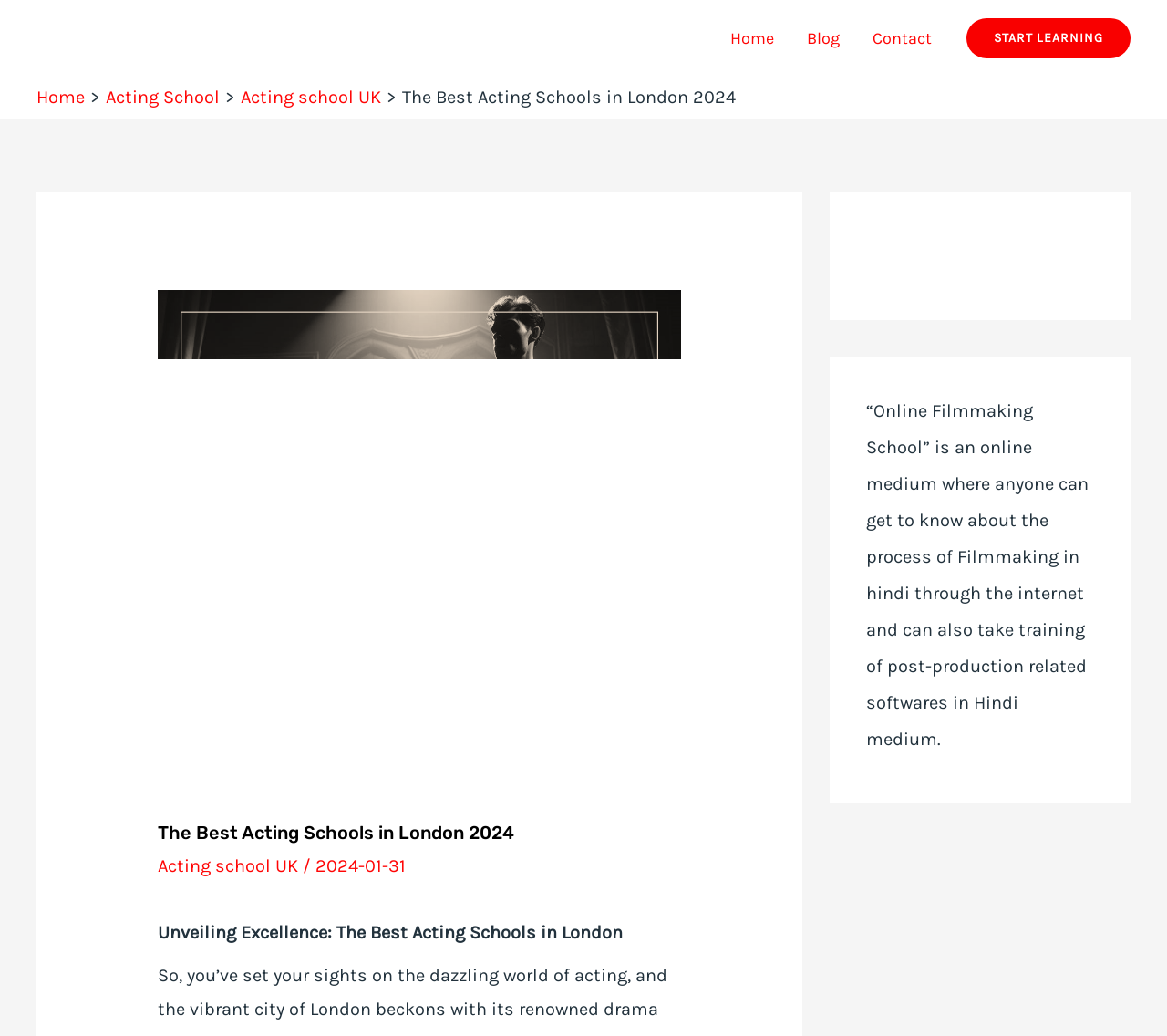Offer a detailed account of what is visible on the webpage.

The webpage is about the best acting schools in London, with a focus on finding the perfect stage for one's dreams. At the top left, there is a link to an online filmmaking school, accompanied by a small image. 

To the right of this link, there is a site navigation menu with three links: Home, Blog, and Contact. 

Below the navigation menu, there is a prominent call-to-action button "START LEARNING" at the top right corner of the page. 

On the left side of the page, there is a breadcrumbs navigation menu with four links: Home, Acting School, Acting school UK, and The Best Acting Schools in London 2024. 

The main content of the page is headed by a large header with the title "The Best Acting Schools in London 2024", accompanied by an image. Below the header, there is a subheading "Unveiling Excellence: The Best Acting Schools in London". 

The page also features two complementary sections, one of which contains a paragraph of text describing an online filmmaking school, where users can learn about filmmaking in Hindi and receive training on post-production software.